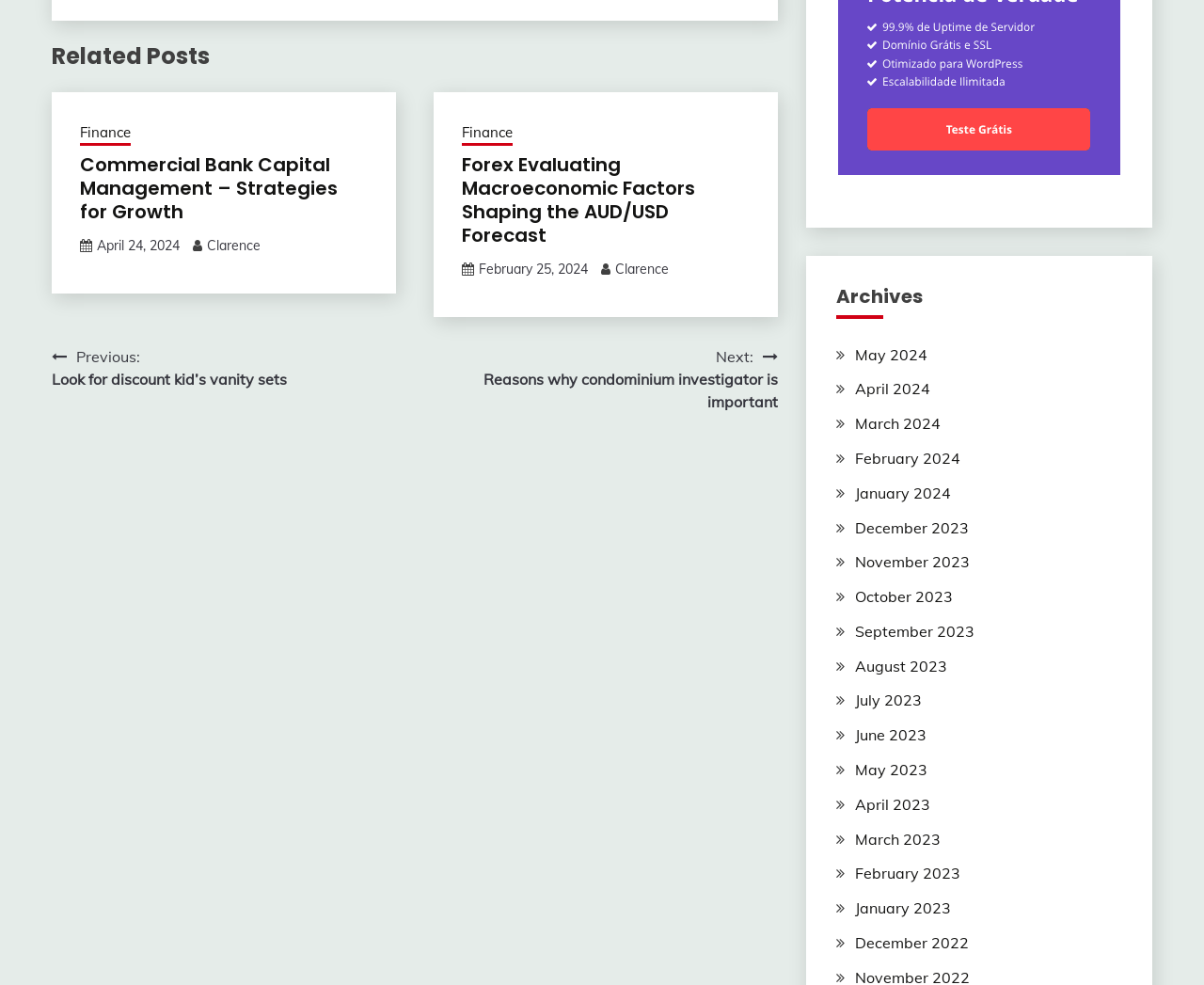Please find the bounding box coordinates of the element that must be clicked to perform the given instruction: "View archives from 'May 2024'". The coordinates should be four float numbers from 0 to 1, i.e., [left, top, right, bottom].

[0.71, 0.35, 0.77, 0.369]